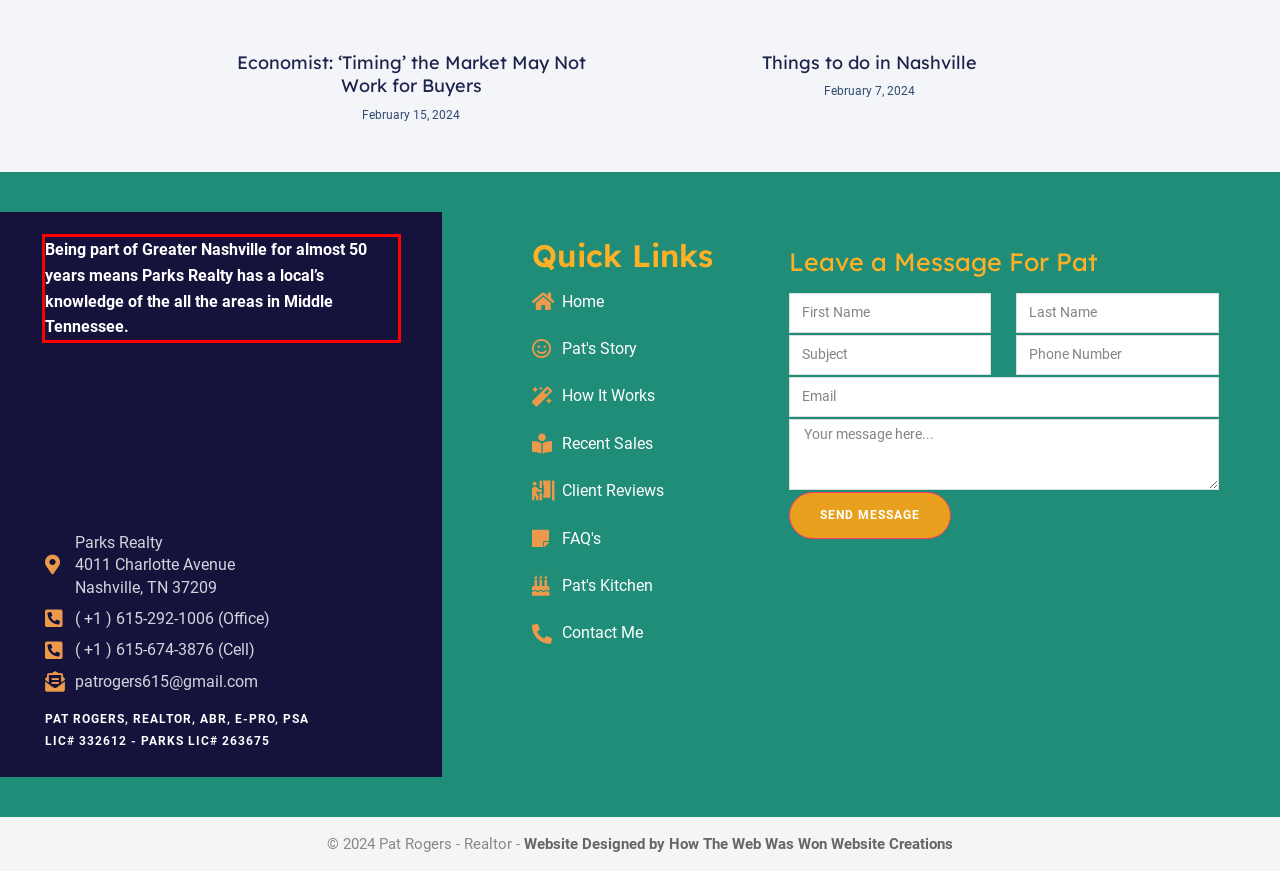Examine the screenshot of the webpage, locate the red bounding box, and generate the text contained within it.

Being part of Greater Nashville for almost 50 years means Parks Realty has a local’s knowledge of the all the areas in Middle Tennessee.